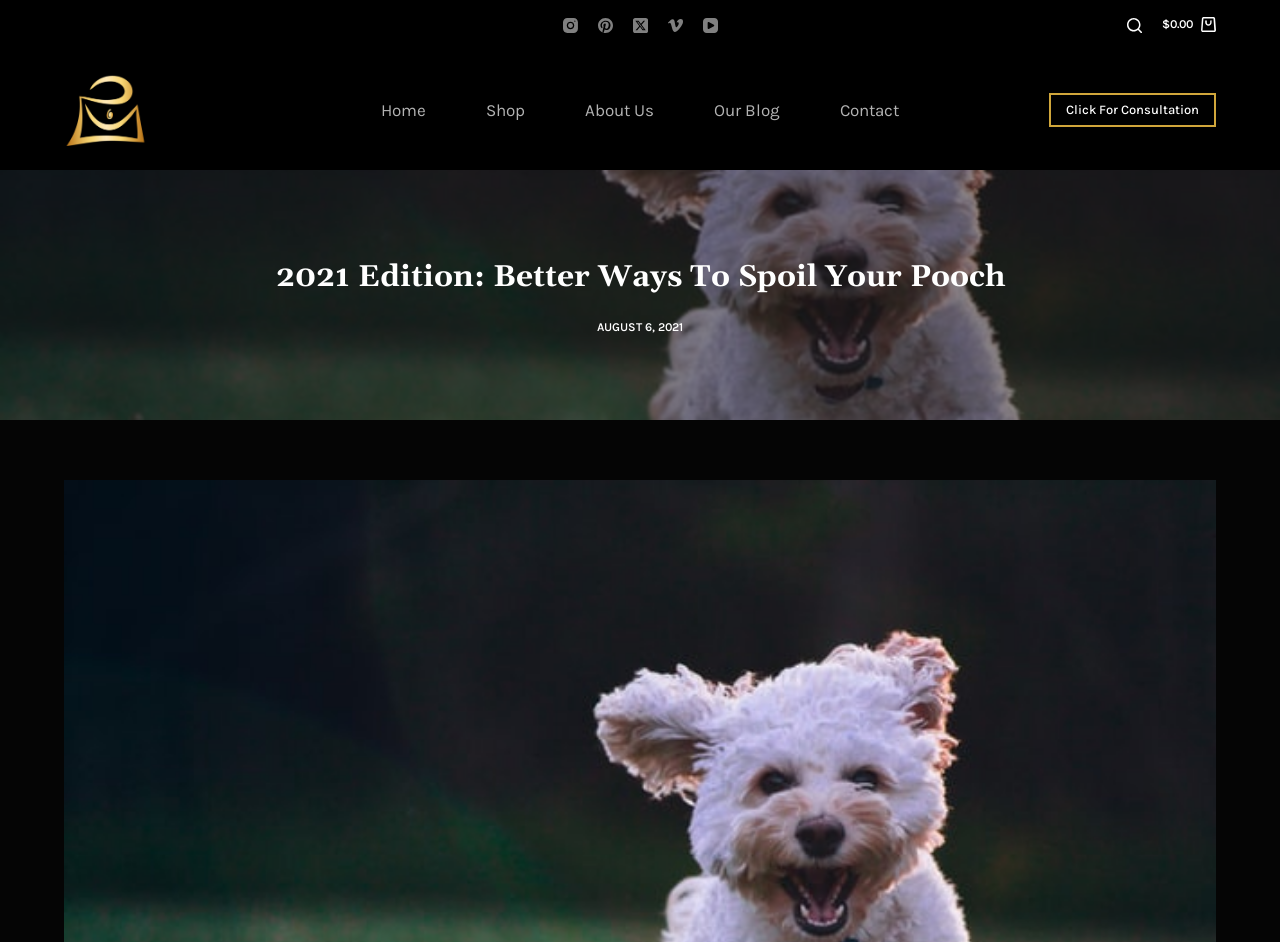What is the purpose of the button with the highest x-coordinate?
Give a detailed response to the question by analyzing the screenshot.

By examining the bounding box coordinates of the buttons, I found that the button with the highest x-coordinate is the Search button.